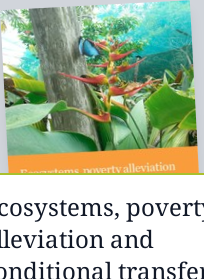What is the focus of the document or article?
Answer the question based on the image using a single word or a brief phrase.

Environmental health and socioeconomic issues